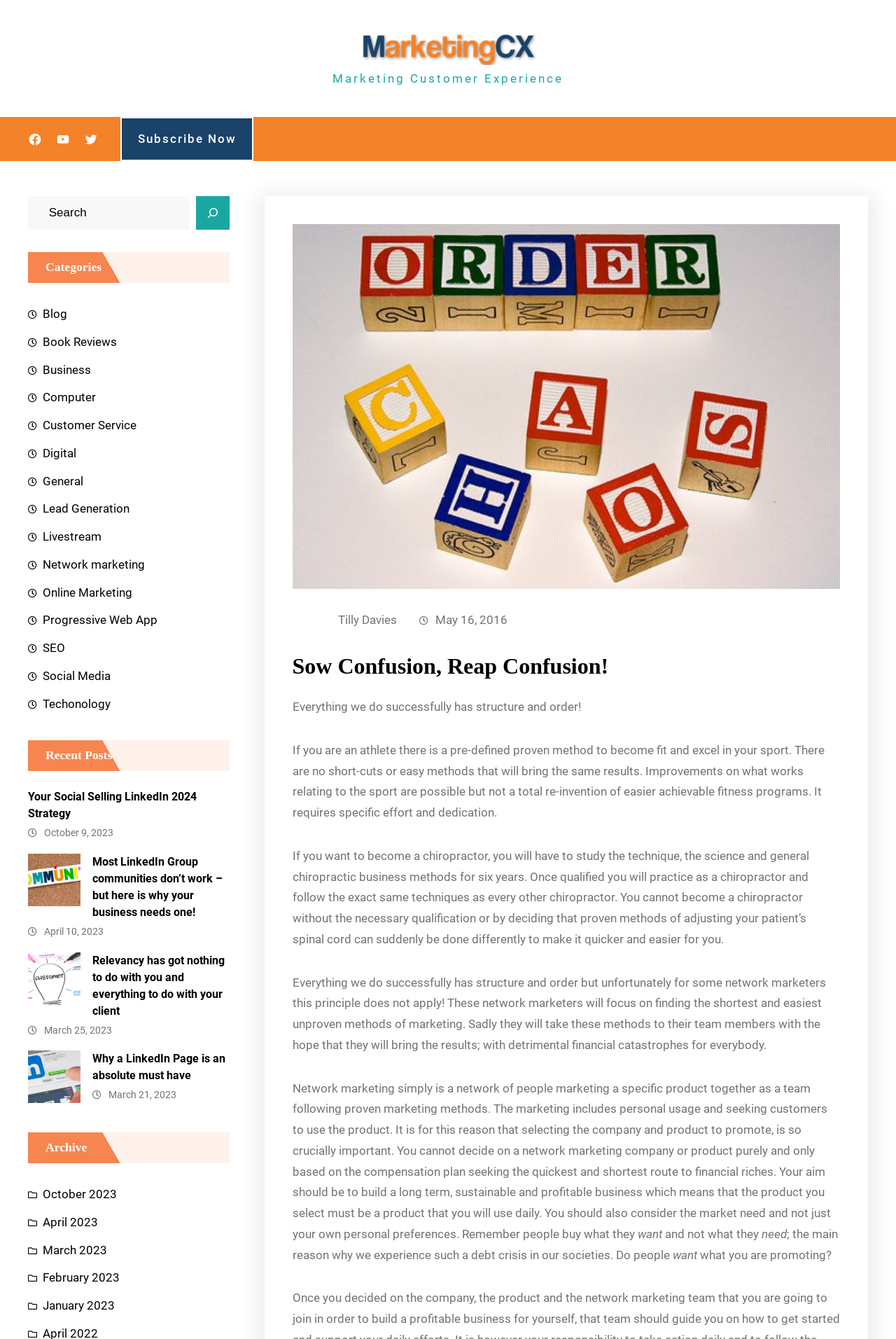How many social media links are there?
Please give a detailed and thorough answer to the question, covering all relevant points.

There are four social media links on the webpage, which are Facebook, YouTube, Twitter, and Subscribe Now, located at the top of the webpage.